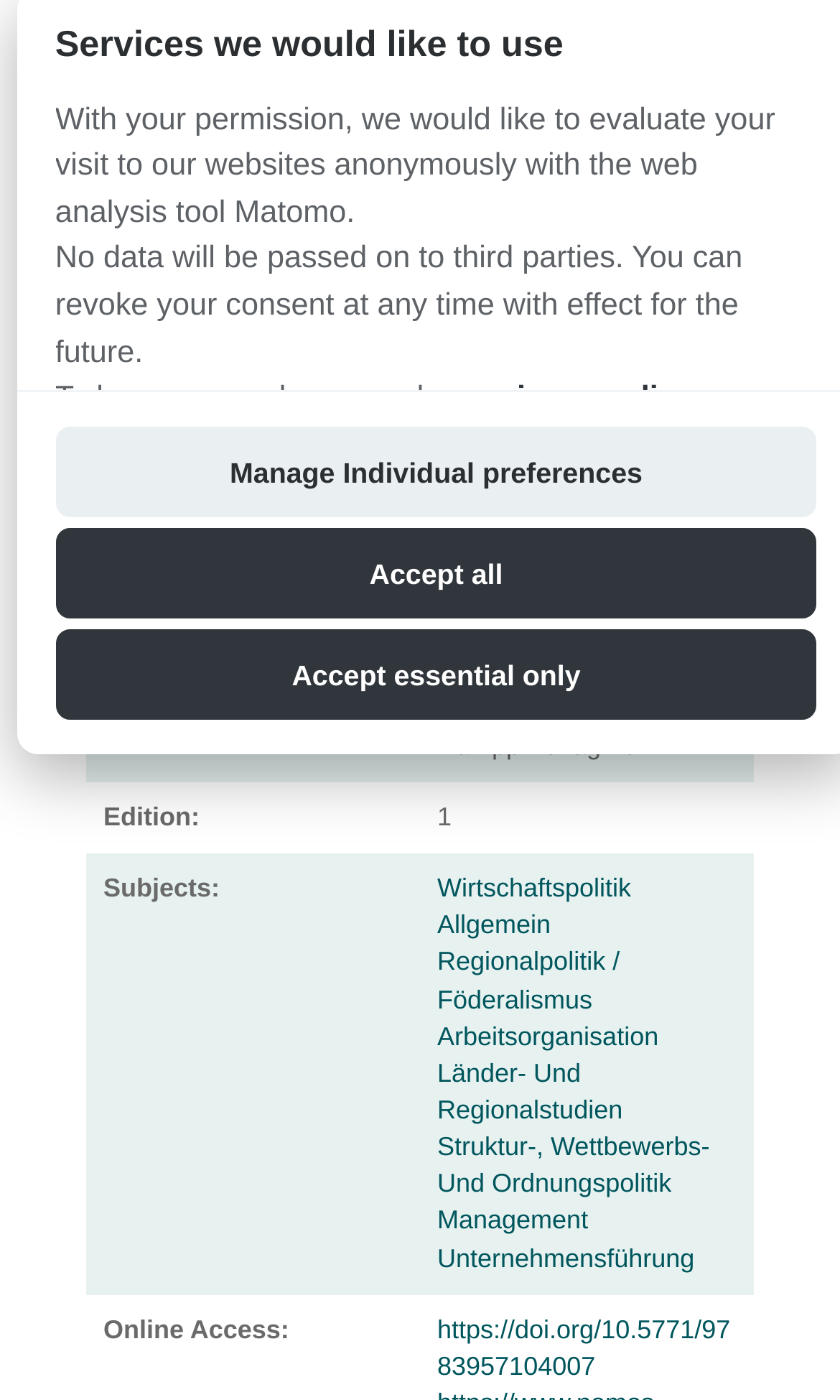Find and provide the bounding box coordinates for the UI element described with: "https://doi.org/10.5771/9783957104007".

[0.521, 0.939, 0.87, 0.986]